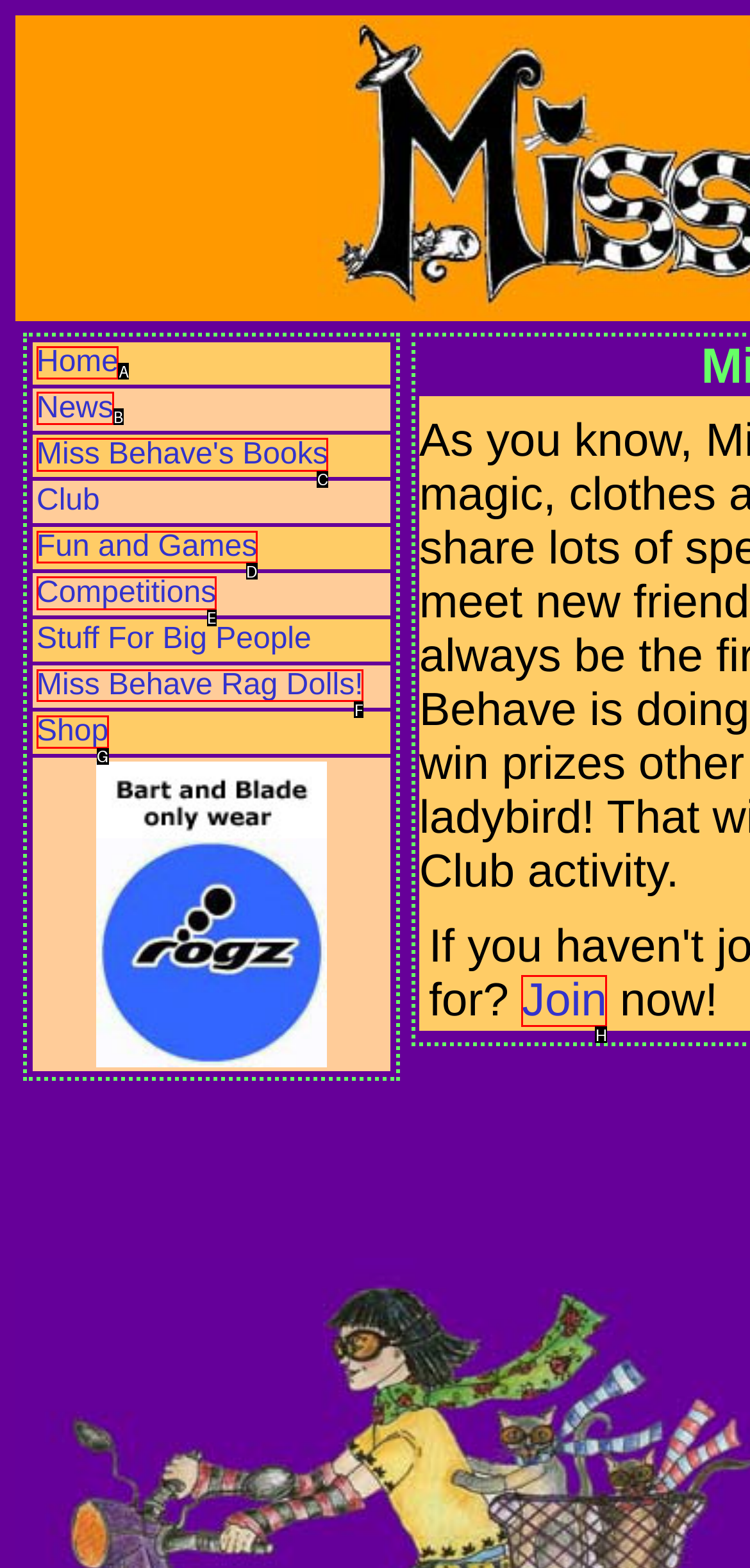Identify which lettered option completes the task: Click on Home. Provide the letter of the correct choice.

A